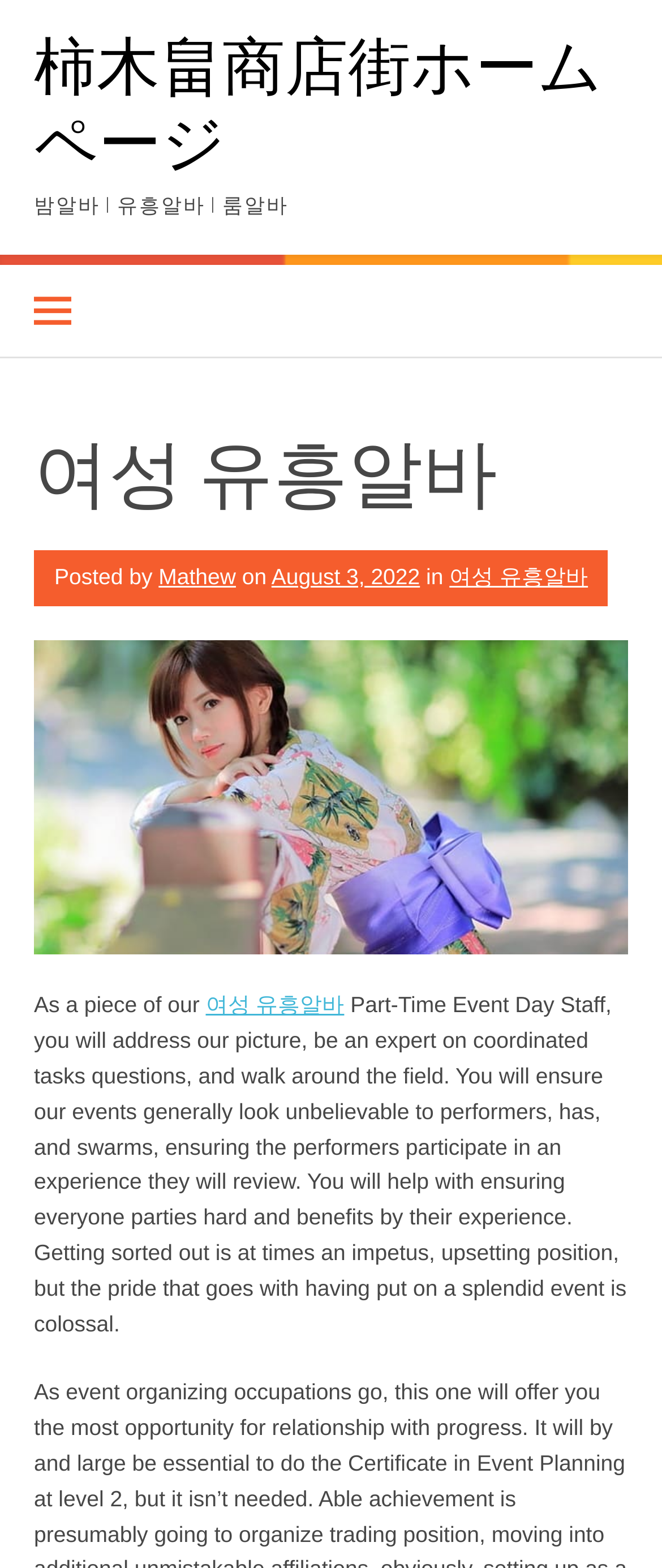Respond to the question with just a single word or phrase: 
Who posted the job description?

Mathew